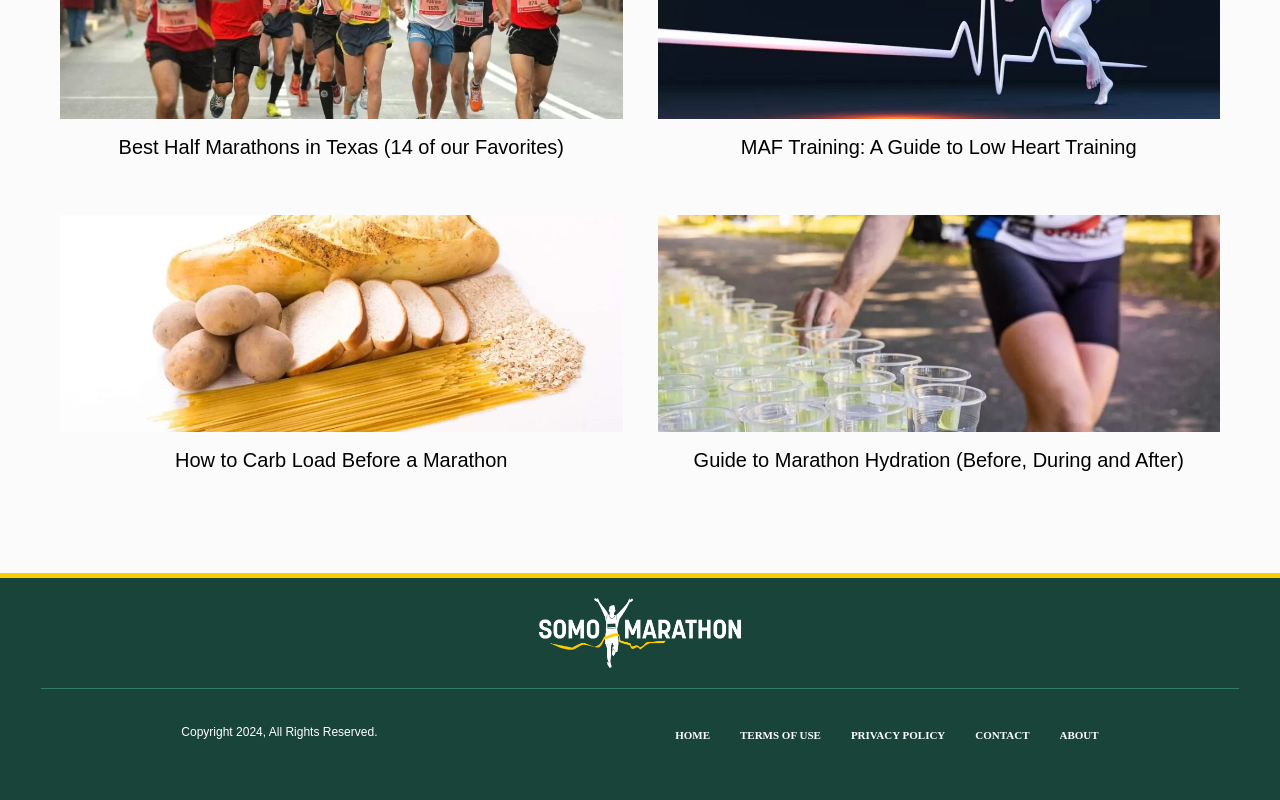What is the year of the copyright?
Please provide a single word or phrase in response based on the screenshot.

2024